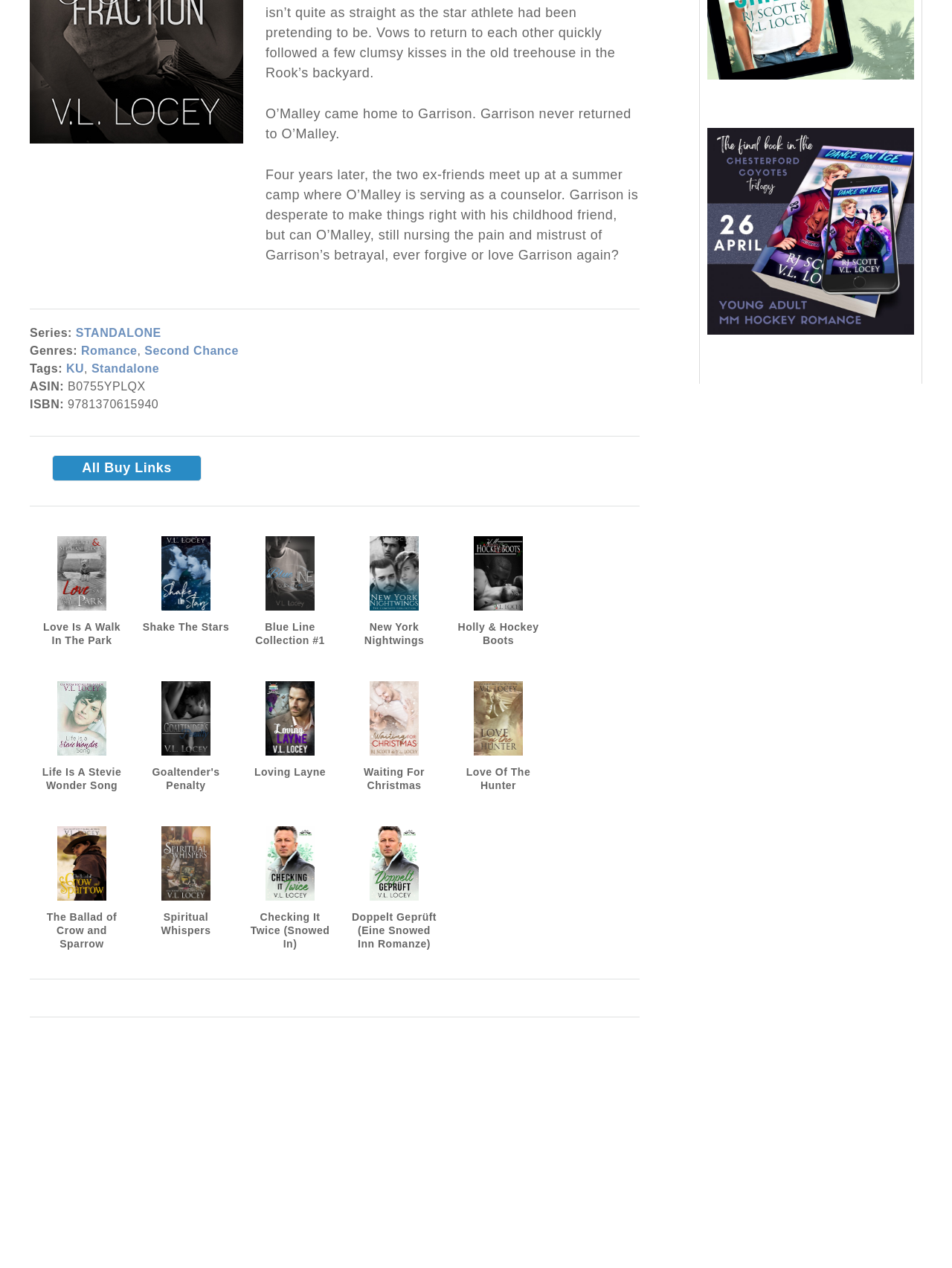Find the bounding box of the web element that fits this description: "Shake The Stars".

[0.15, 0.49, 0.241, 0.499]